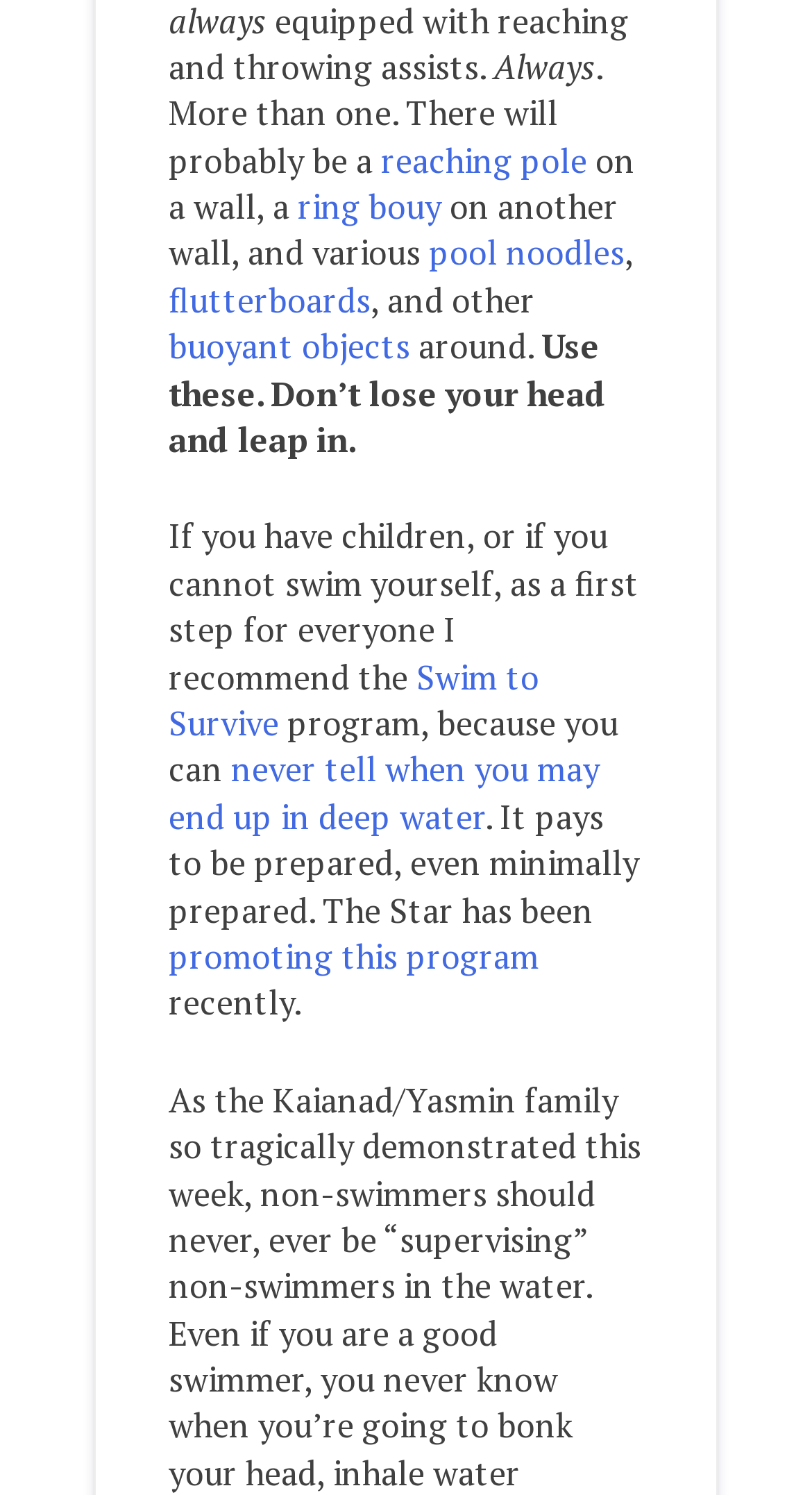Please find and report the bounding box coordinates of the element to click in order to perform the following action: "click the 'Swim to Survive' link". The coordinates should be expressed as four float numbers between 0 and 1, in the format [left, top, right, bottom].

[0.208, 0.437, 0.664, 0.499]